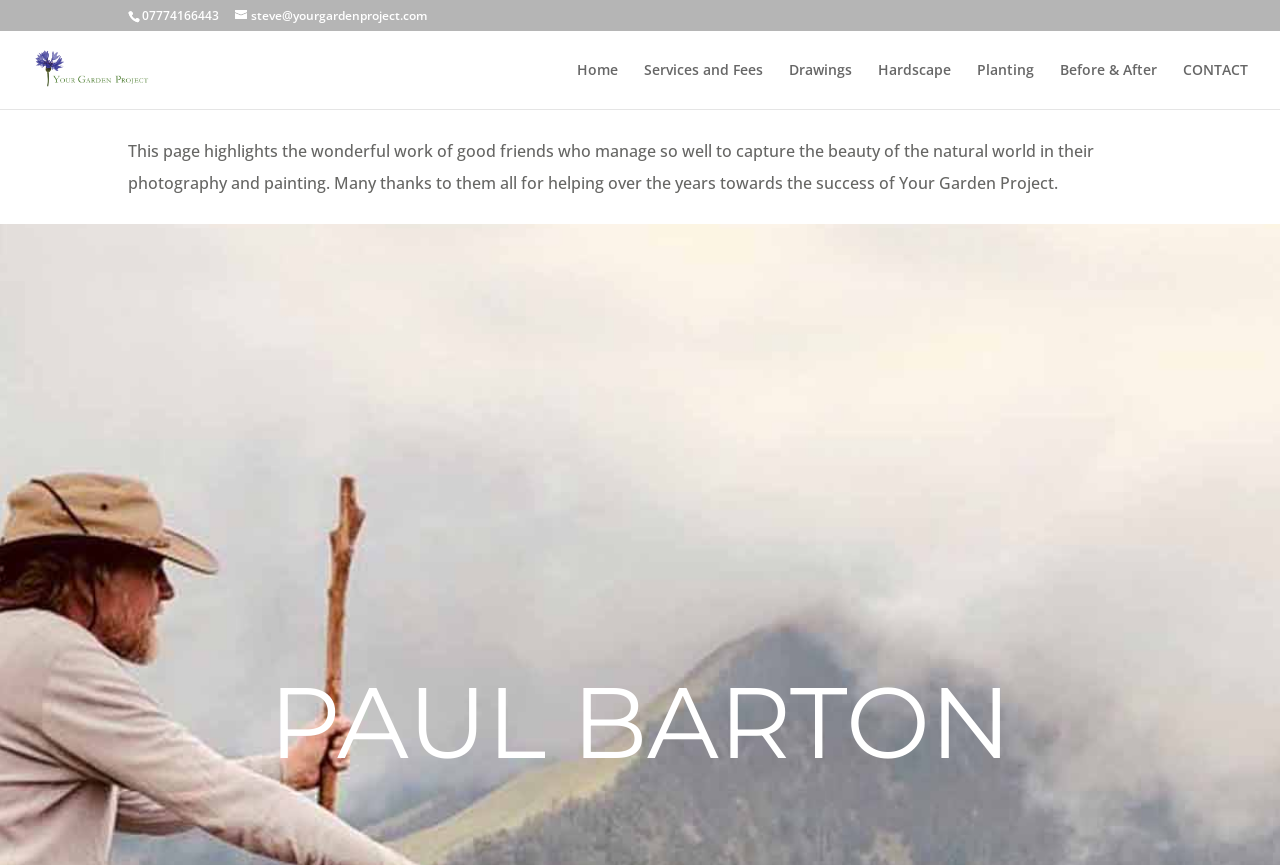Give the bounding box coordinates for the element described as: "Planting".

[0.763, 0.073, 0.808, 0.126]